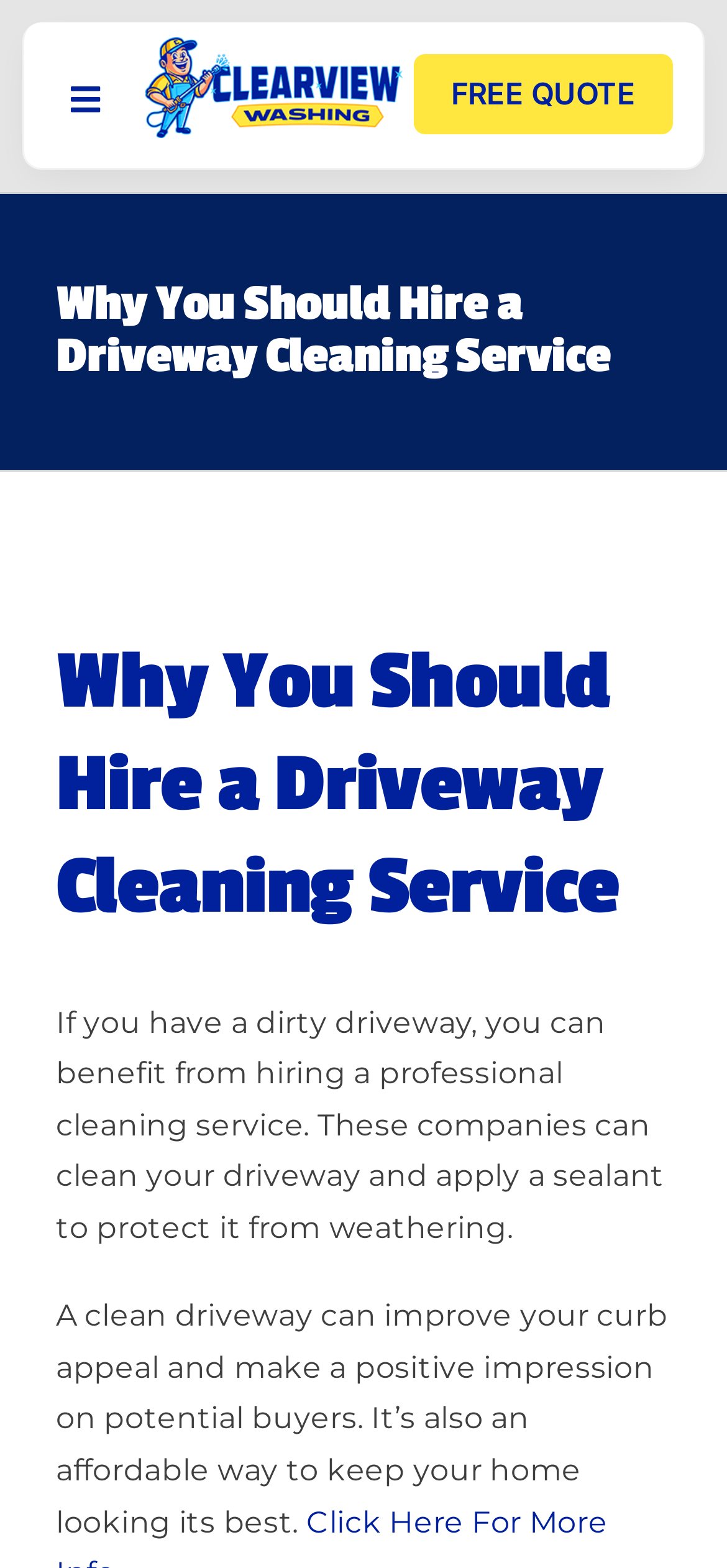Find the bounding box coordinates of the UI element according to this description: "FREE QUOTE".

[0.569, 0.035, 0.926, 0.086]